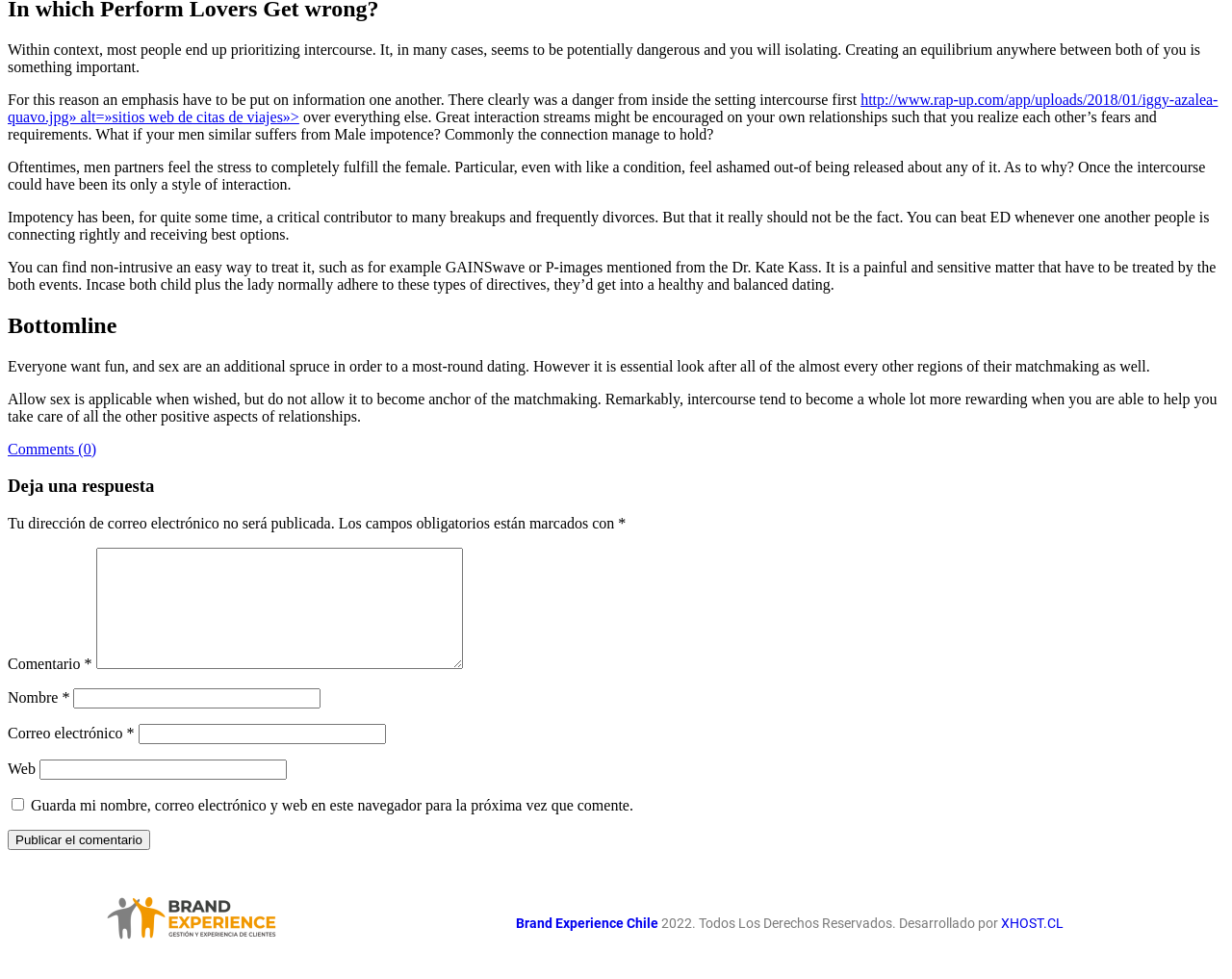Given the webpage screenshot and the description, determine the bounding box coordinates (top-left x, top-left y, bottom-right x, bottom-right y) that define the location of the UI element matching this description: name="submit" value="Publicar el comentario"

[0.006, 0.848, 0.122, 0.868]